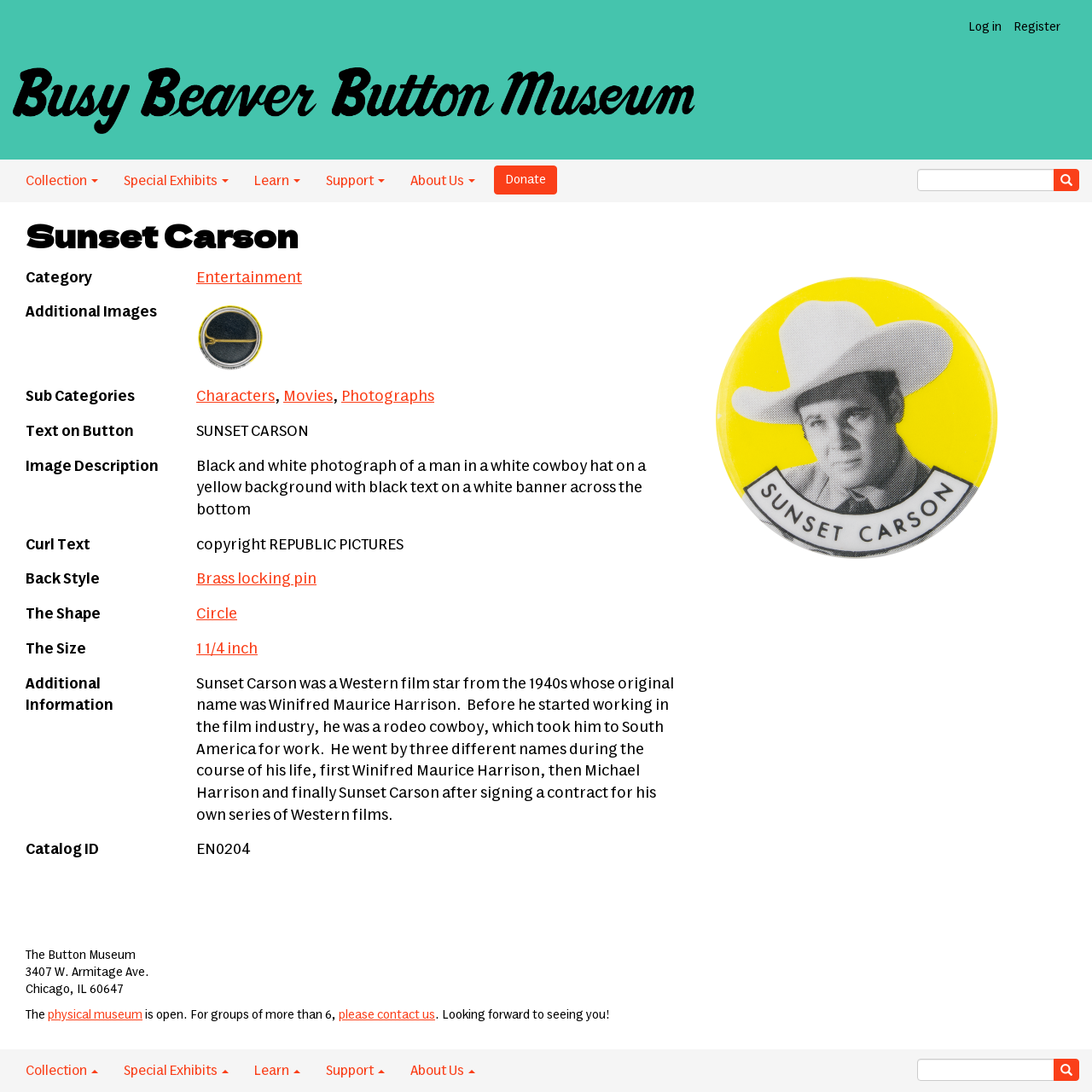Can you give a comprehensive explanation to the question given the content of the image?
What is the address of the Button Museum?

The address of the Button Museum is mentioned at the bottom of the webpage, in the content info section, which provides the address as 3407 W. Armitage Ave. Chicago, IL 60647.